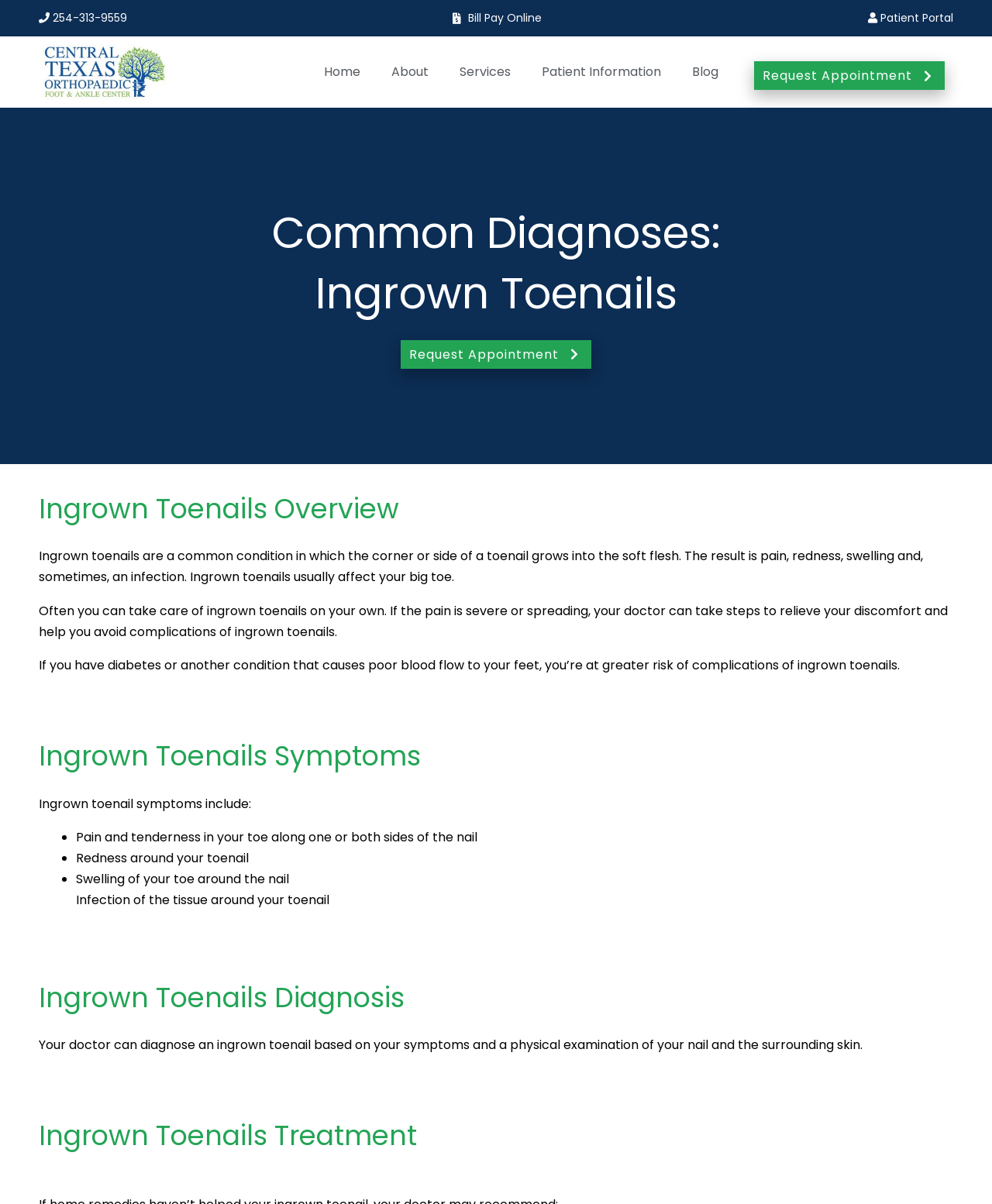Find the bounding box coordinates for the area that should be clicked to accomplish the instruction: "Learn about ingrown toenails overview".

[0.039, 0.408, 0.961, 0.437]